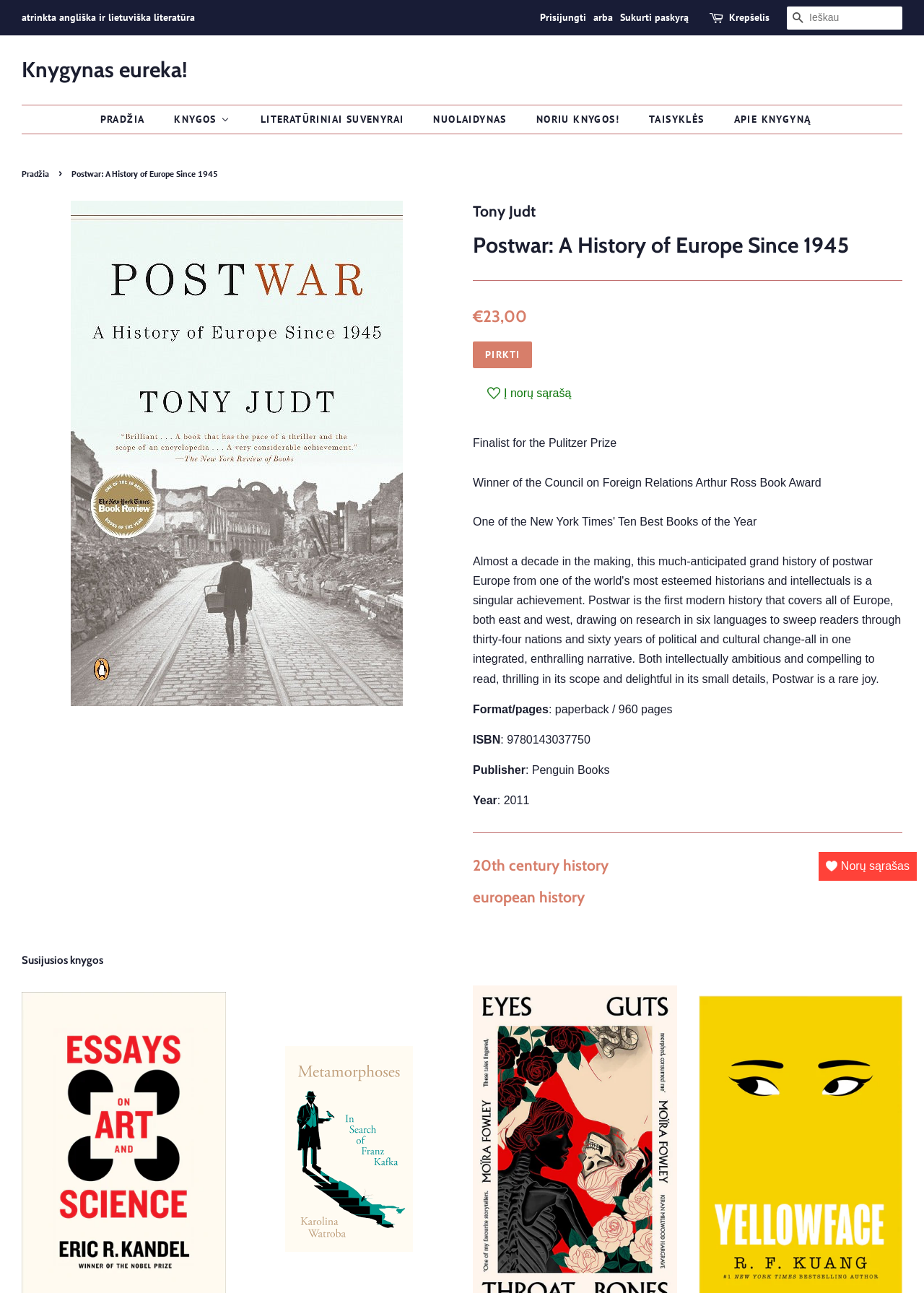What is the name of the book?
Kindly offer a comprehensive and detailed response to the question.

I found the answer by looking at the heading element with the text 'Postwar: A History of Europe Since 1945' which is located below the image of the book cover.